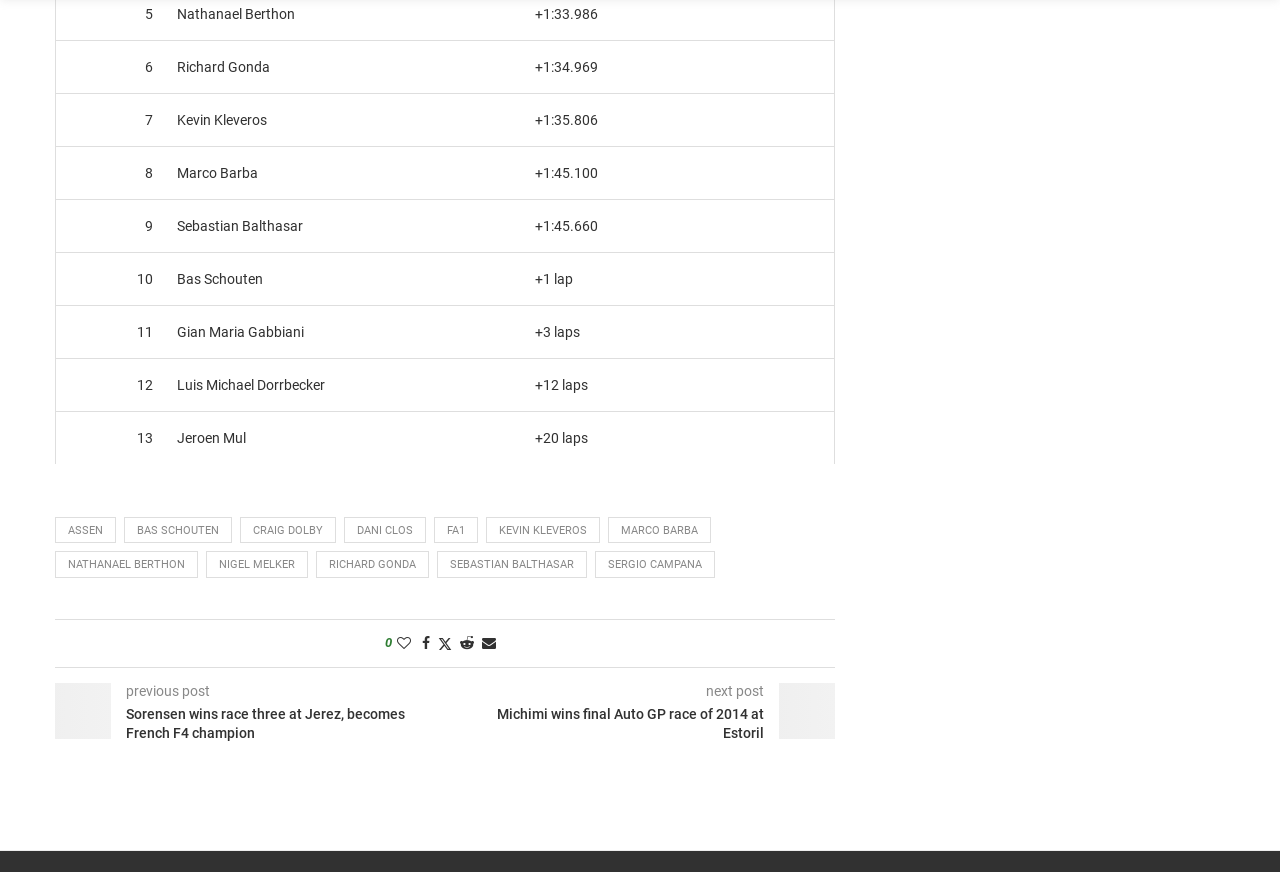What is the position of Bas Schouten?
Please provide a comprehensive answer based on the contents of the image.

By analyzing the gridcell elements, I found the row with 'Bas Schouten' and the corresponding position is '10'.